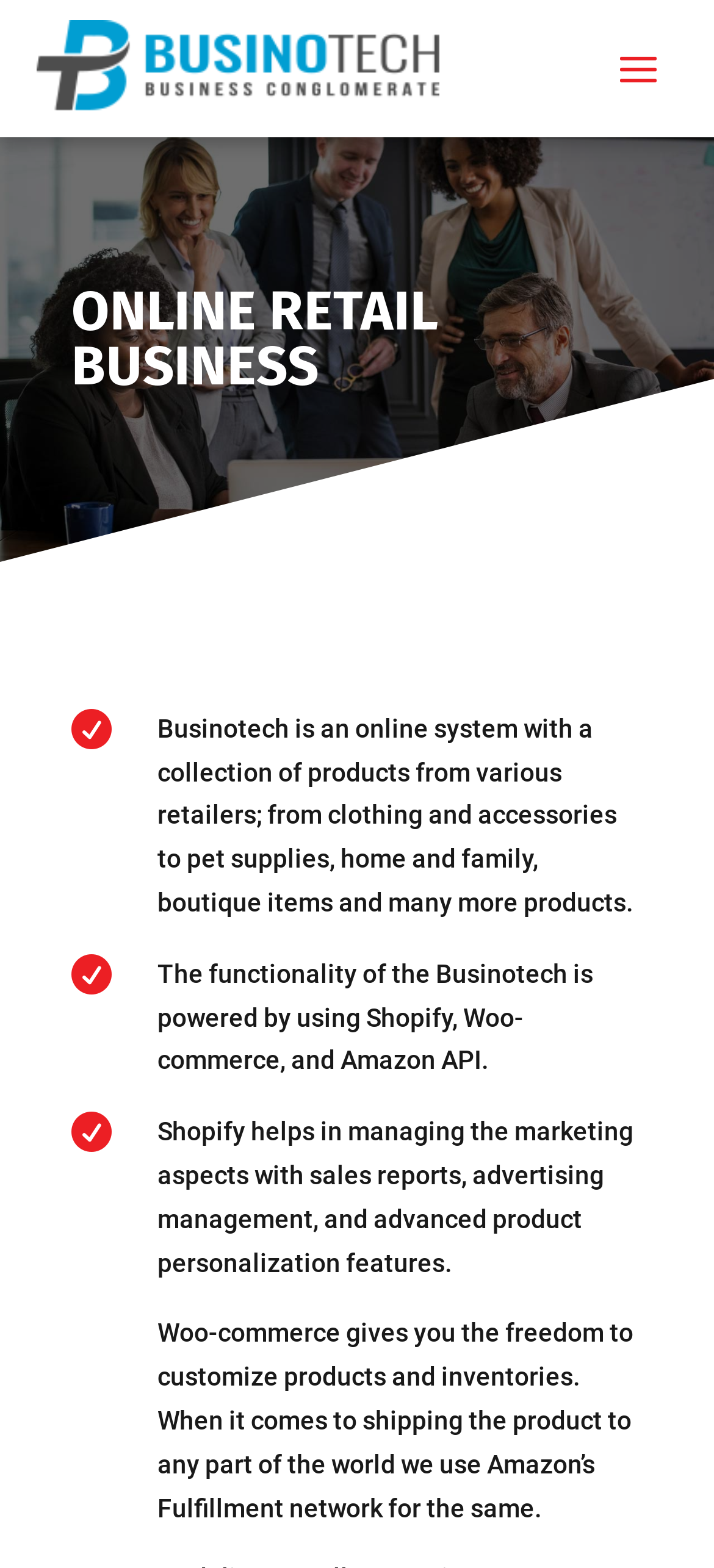What is the benefit of using Woo-commerce in Businotech?
Please provide a comprehensive answer based on the information in the image.

As mentioned on the webpage, Woo-commerce gives Businotech the freedom to customize products and inventories, allowing for more flexibility and control over product offerings.